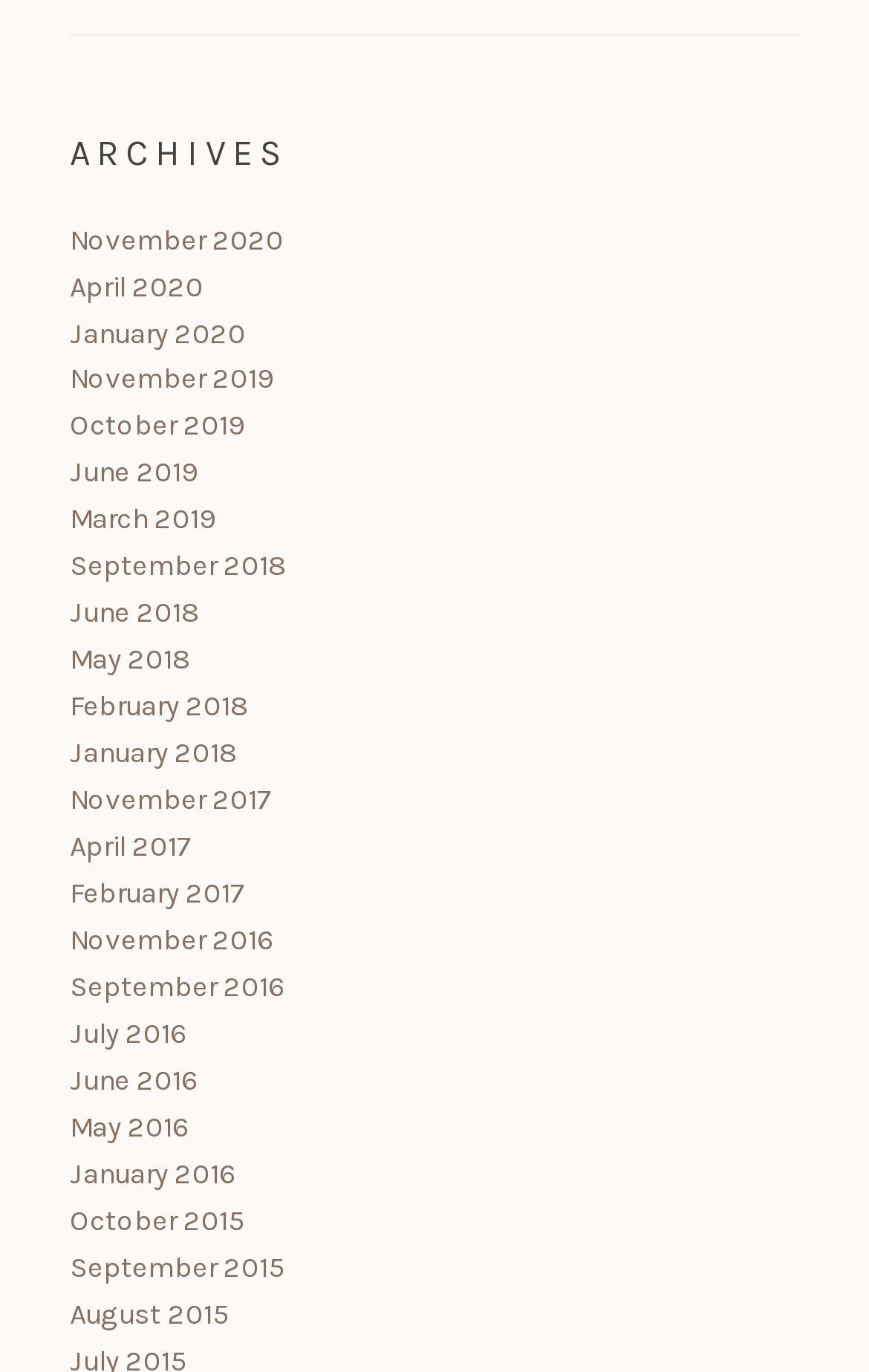Please use the details from the image to answer the following question comprehensively:
How many archives are available for the year 2018?

I scanned the list of archive links and found that there are 4 links available for the year 2018, which are 'September 2018', 'June 2018', 'May 2018', and 'February 2018'.